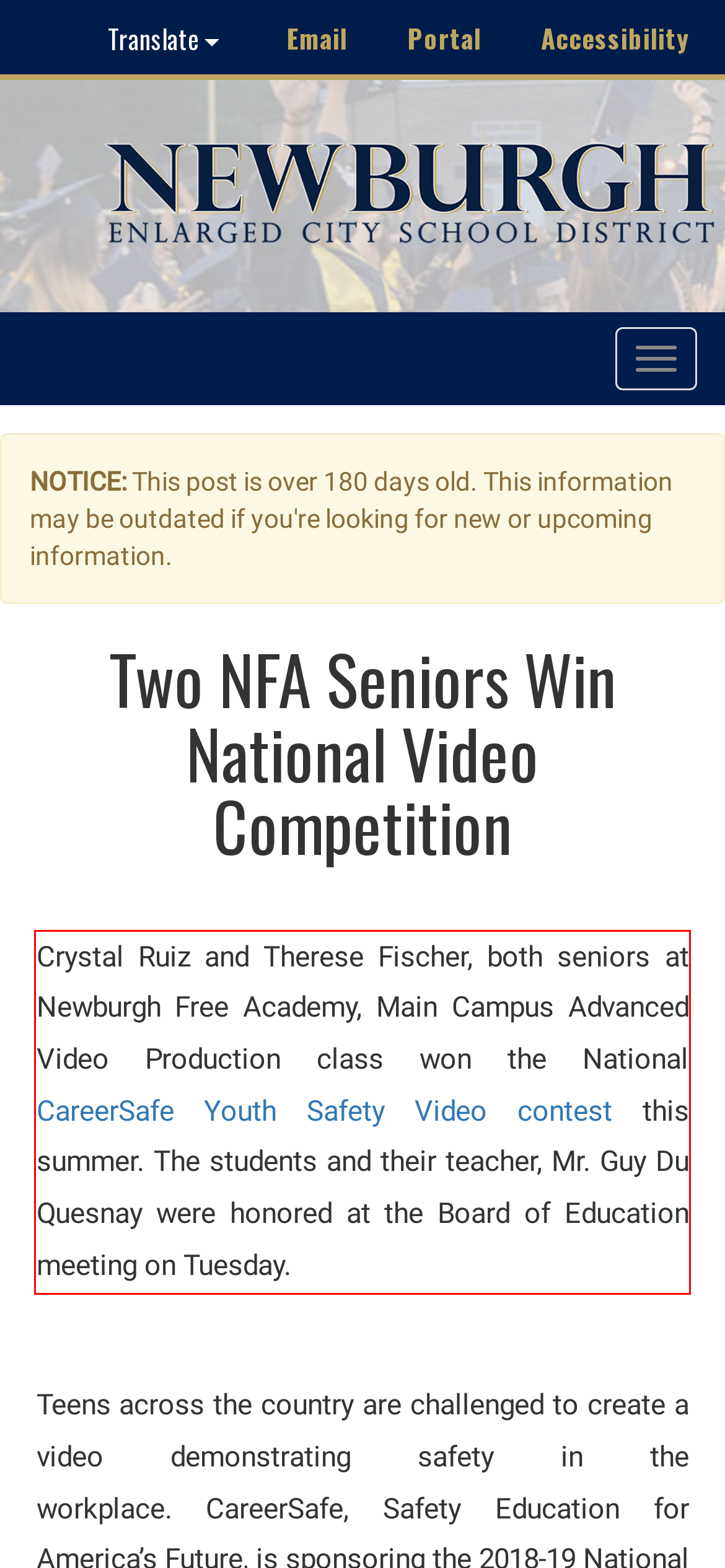Identify the text inside the red bounding box on the provided webpage screenshot by performing OCR.

Crystal Ruiz and Therese Fischer, both seniors at Newburgh Free Academy, Main Campus Advanced Video Production class won the National CareerSafe Youth Safety Video contest this summer. The students and their teacher, Mr. Guy Du Quesnay were honored at the Board of Education meeting on Tuesday.